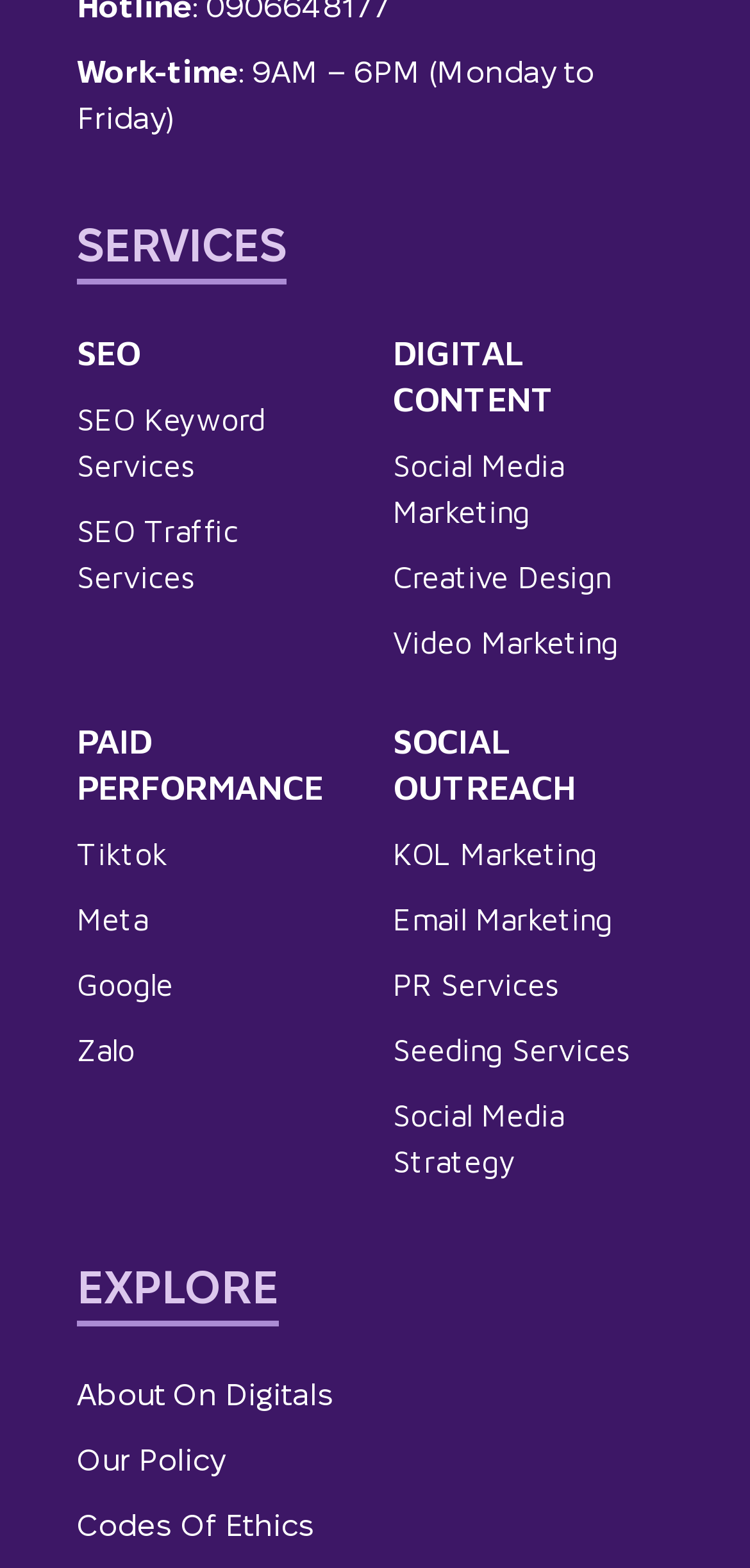Identify the bounding box coordinates of the region I need to click to complete this instruction: "Learn about digital content".

[0.524, 0.211, 0.897, 0.269]